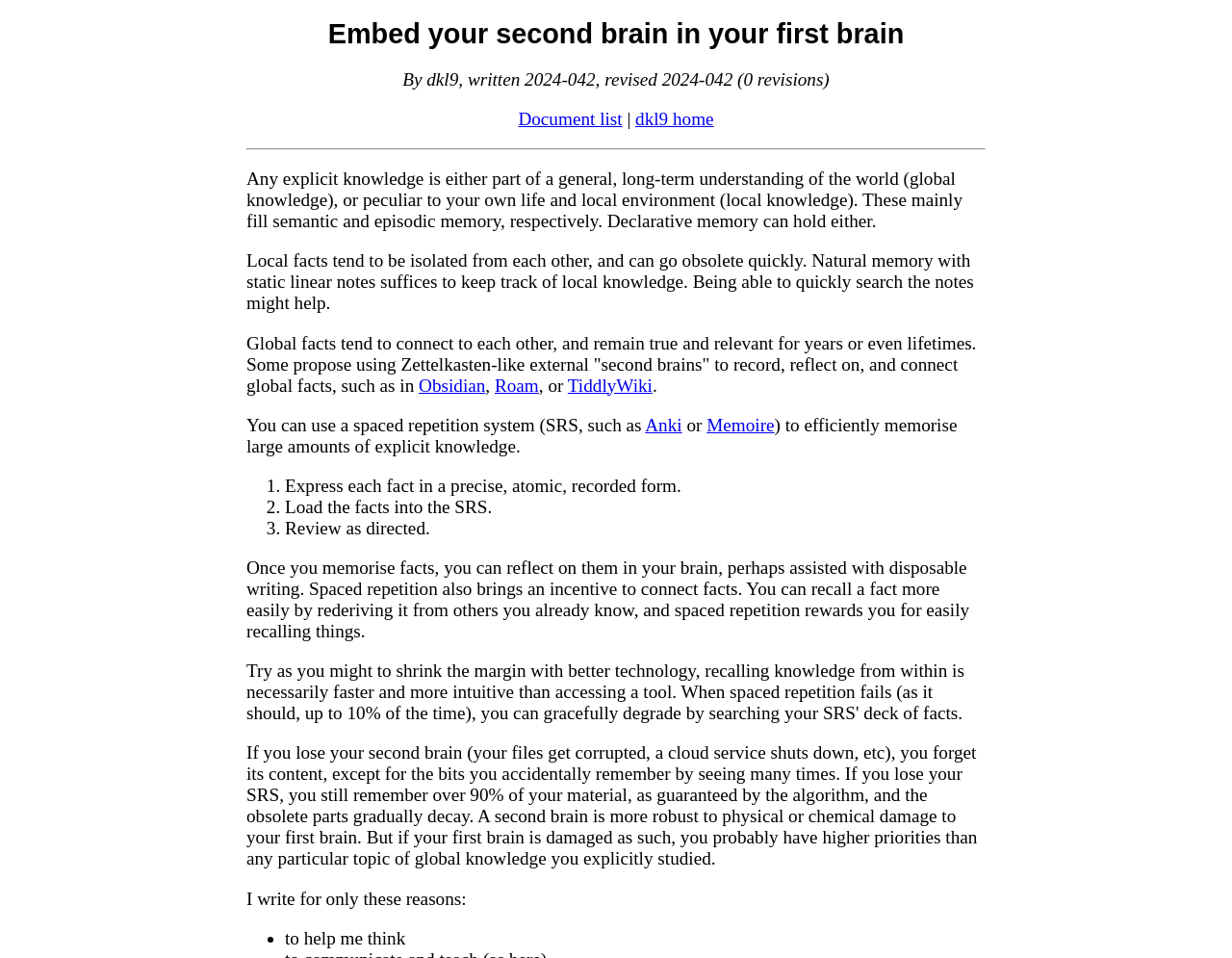What is the main title displayed on this webpage?

Embed your second brain in your first brain